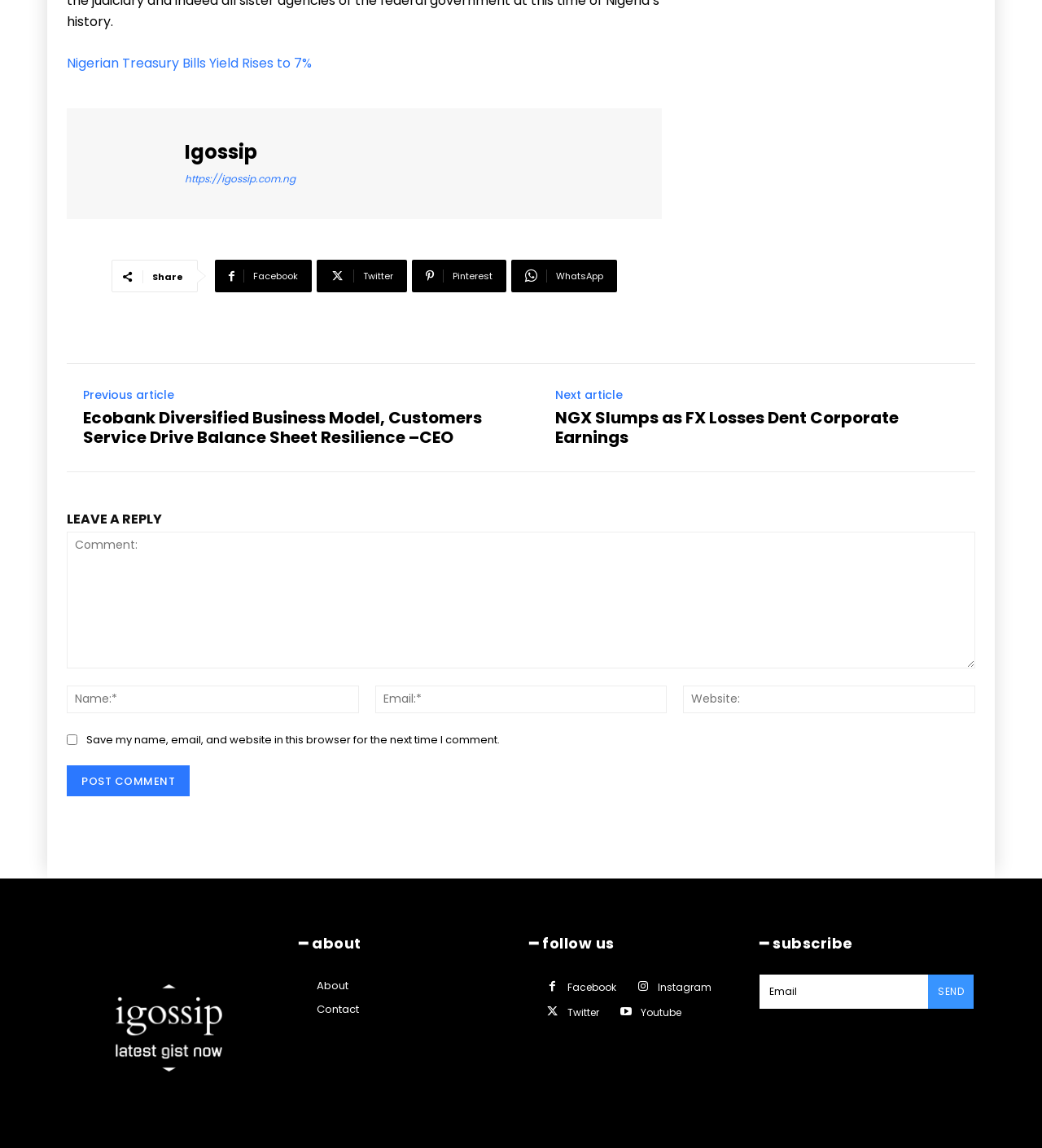Use a single word or phrase to answer this question: 
How many textboxes are there in the comment section?

4